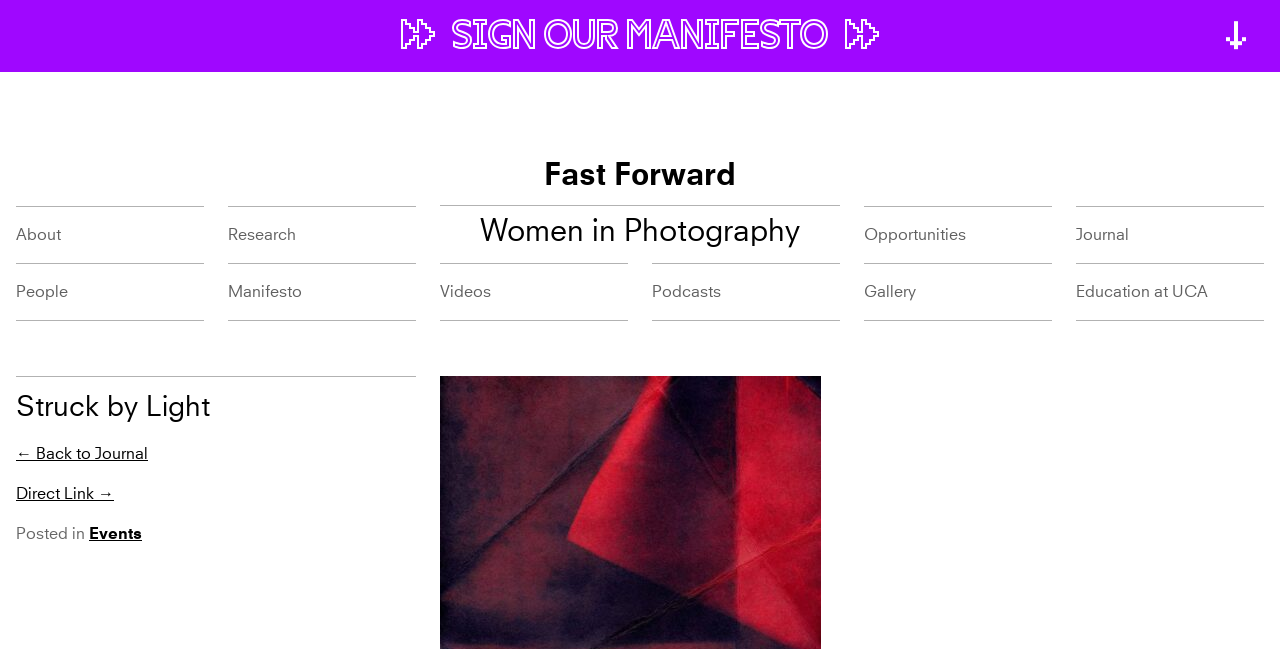Write a detailed summary of the webpage, including text, images, and layout.

The webpage is focused on promoting women in photography, with a clear call to action to sign a manifesto for increased involvement of women in the field. At the top of the page, there is a prominent static text "SIGN OUR MANIFESTO" and two links, "FAST FORWARD A MANIFESTO FOR INCREASED INVOLVEMENT OF WOMEN IN PHOTOGRAPHY" and "SIGN NOW!", which span the entire width of the page.

Below these elements, there are two headings, "Fast Forward" and "Women in Photography", which are centered on the page. The "Fast Forward" heading has a link with the same text, while the "Women in Photography" heading does not have a link.

On the left side of the page, there are several links, including "About", "Research", "Opportunities", "Journal", "People", "Manifesto", "Videos", "Podcasts", and "Gallery", which are arranged vertically. These links are grouped into two sections, with the first section containing the first five links and the second section containing the remaining four links.

On the right side of the page, there is a section dedicated to a specific journal entry, "Struck by Light". This section has a heading with the same text, followed by a link "← Back to Journal" and another link "Direct Link →". Below these links, there is a static text "Posted in" and a link "Events".

Overall, the webpage has a clear structure, with a prominent call to action at the top and a navigation menu on the left side. The right side of the page is dedicated to a specific journal entry, with links to related content.